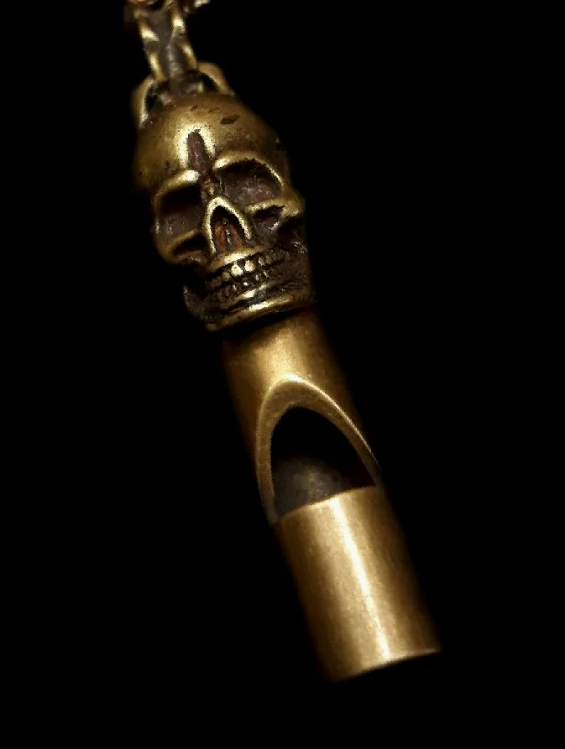What is the purpose of the Morzuz amulet?
Respond to the question with a single word or phrase according to the image.

connecting with a demon